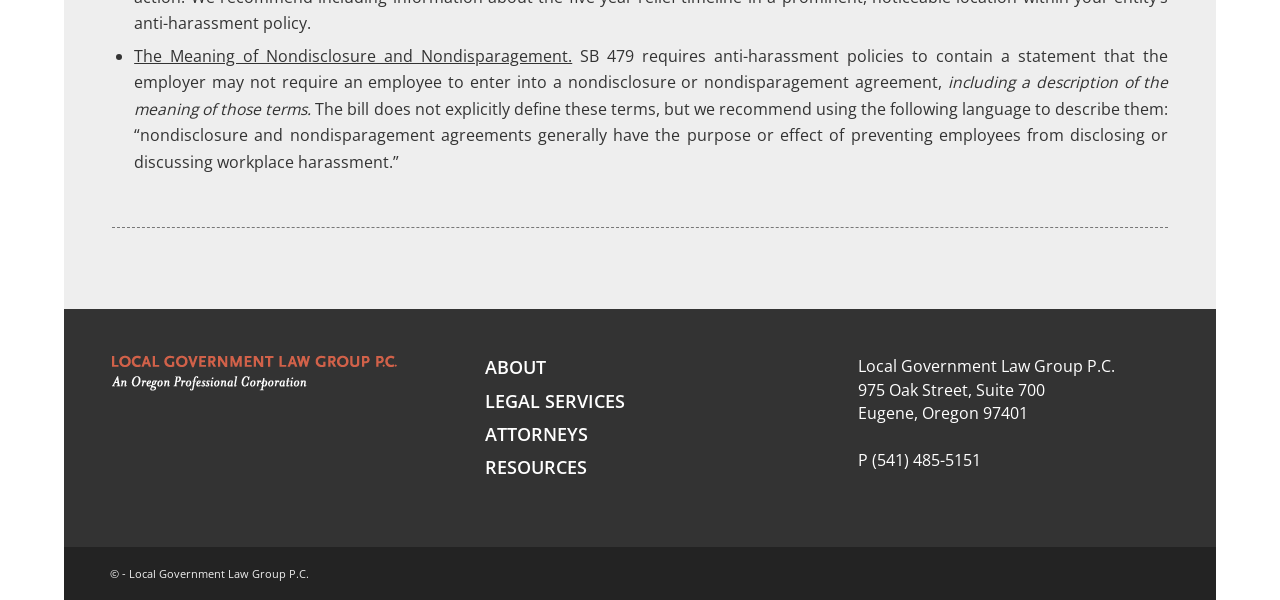Please analyze the image and give a detailed answer to the question:
What is the name of the law group?

I found the answer by looking at the bottom of the webpage, where the contact information is located. The full address and phone number are provided, along with the name of the law group, which is 'Local Government Law Group P.C.'.